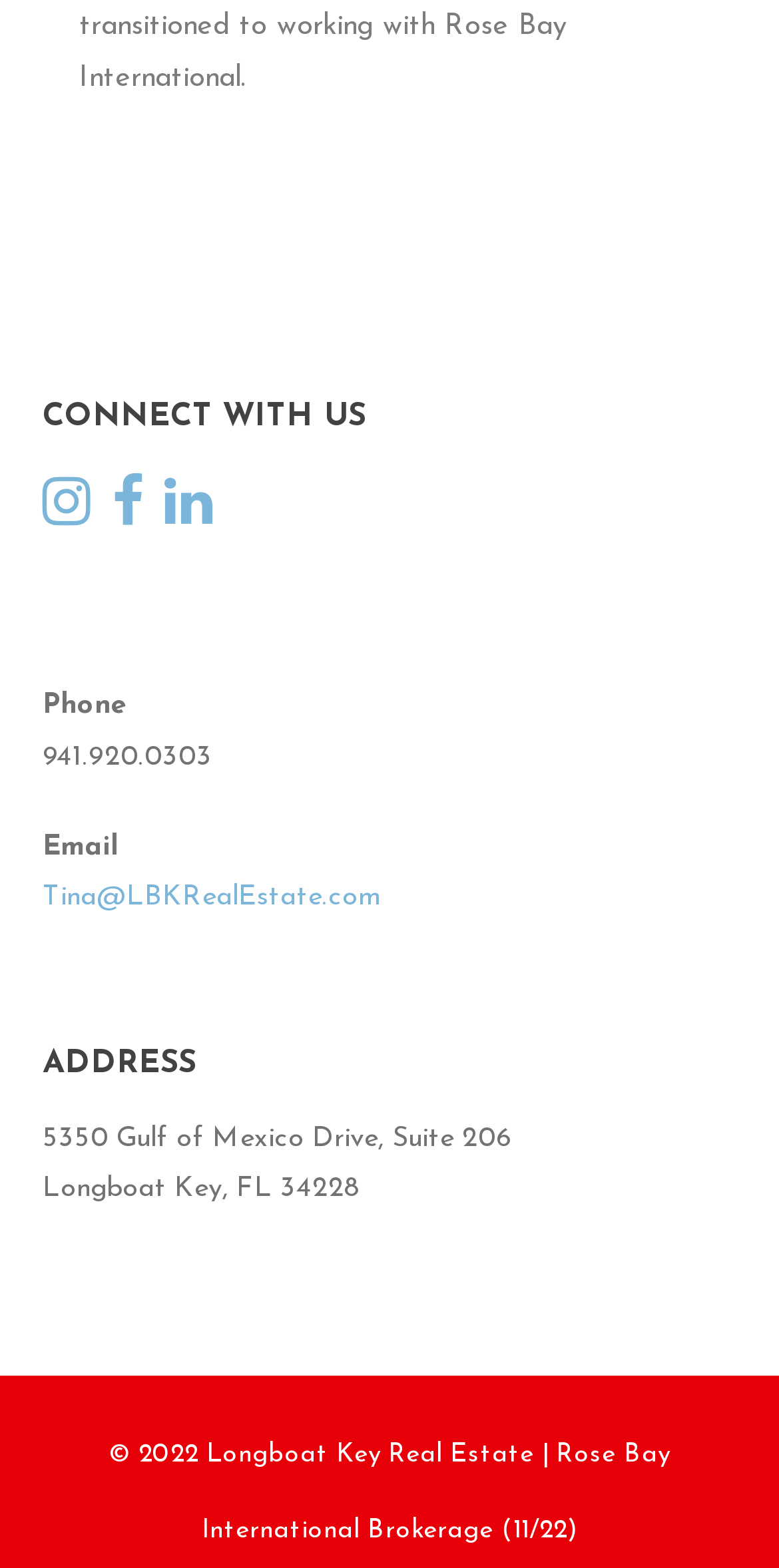Provide your answer in one word or a succinct phrase for the question: 
What is the copyright year?

2022